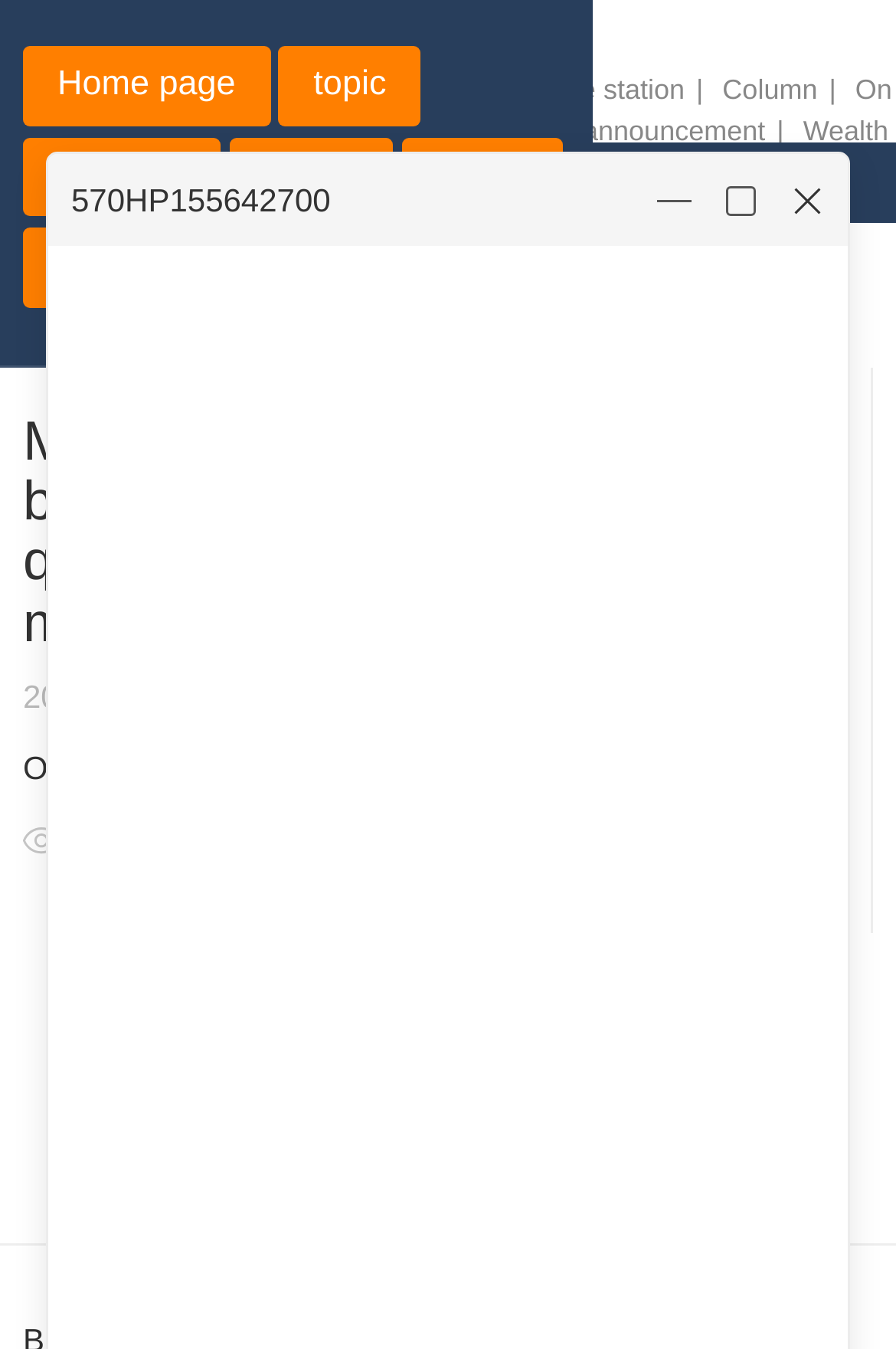Please determine the bounding box of the UI element that matches this description: On site Q & A. The coordinates should be given as (top-left x, top-left y, bottom-right x, bottom-right y), with all values between 0 and 1.

[0.026, 0.555, 0.241, 0.582]